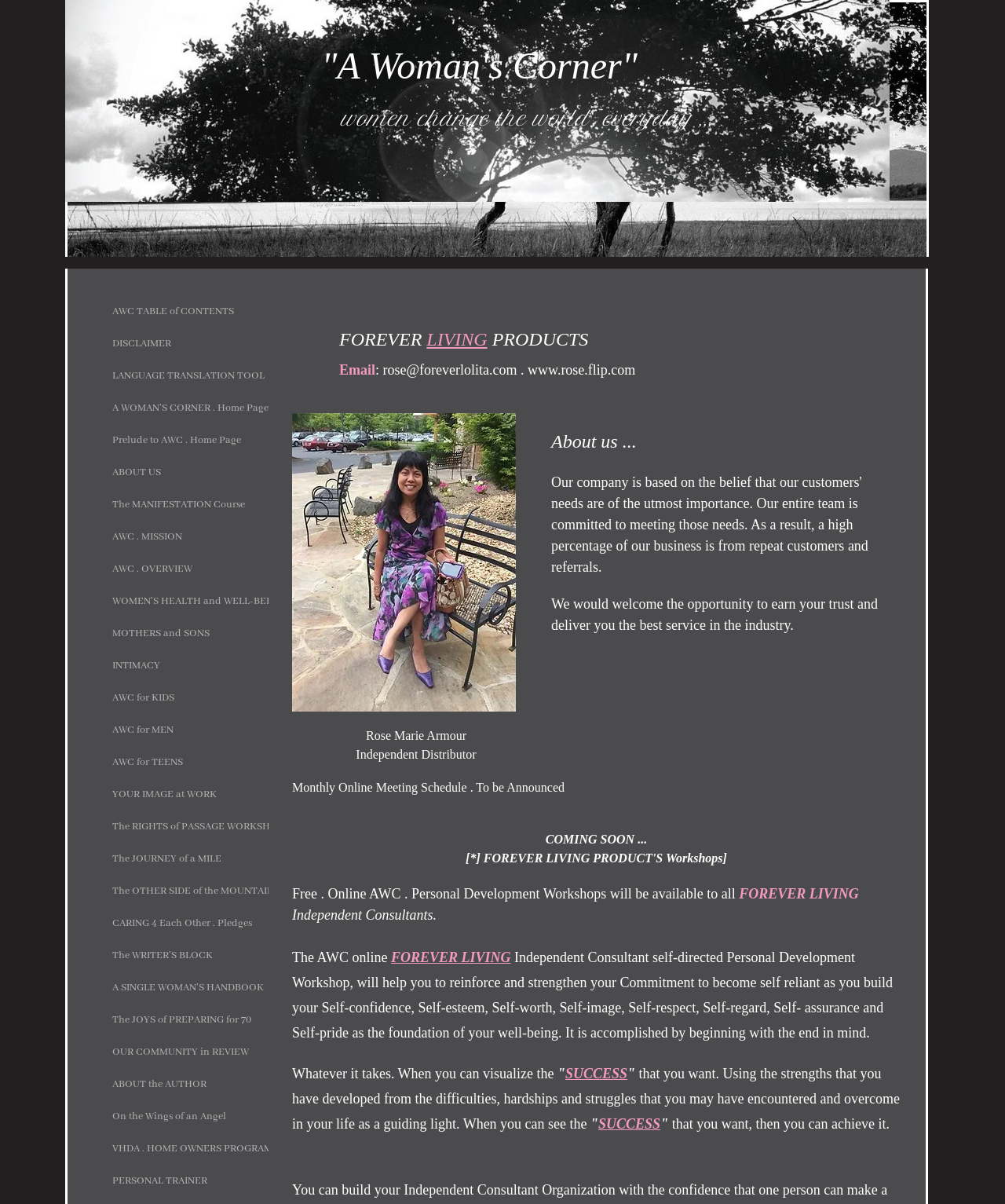Identify the bounding box coordinates of the region that should be clicked to execute the following instruction: "Visit A WOMAN'S CORNER Home Page".

[0.104, 0.327, 0.275, 0.352]